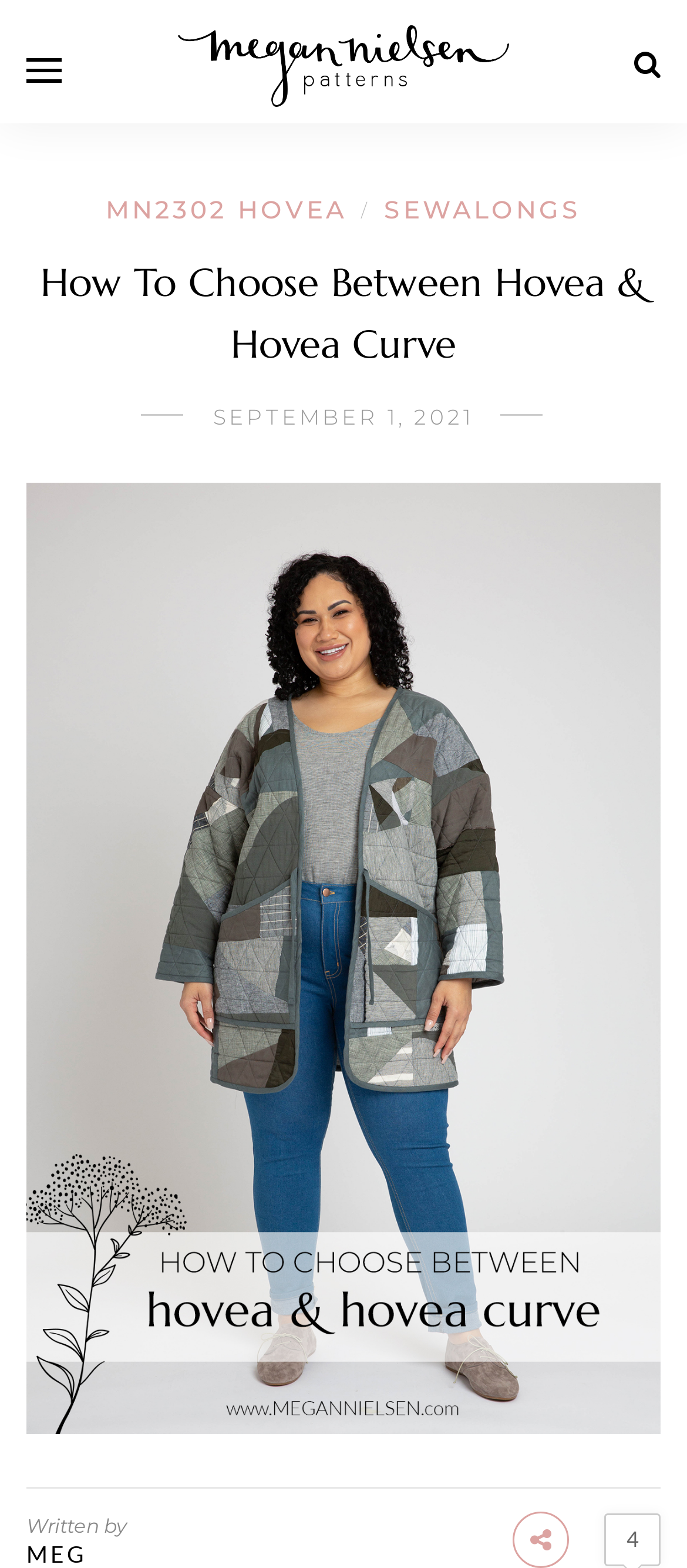Locate the bounding box of the UI element based on this description: "alt="Megan Nielsen Patterns Blog"". Provide four float numbers between 0 and 1 as [left, top, right, bottom].

[0.253, 0.004, 0.747, 0.074]